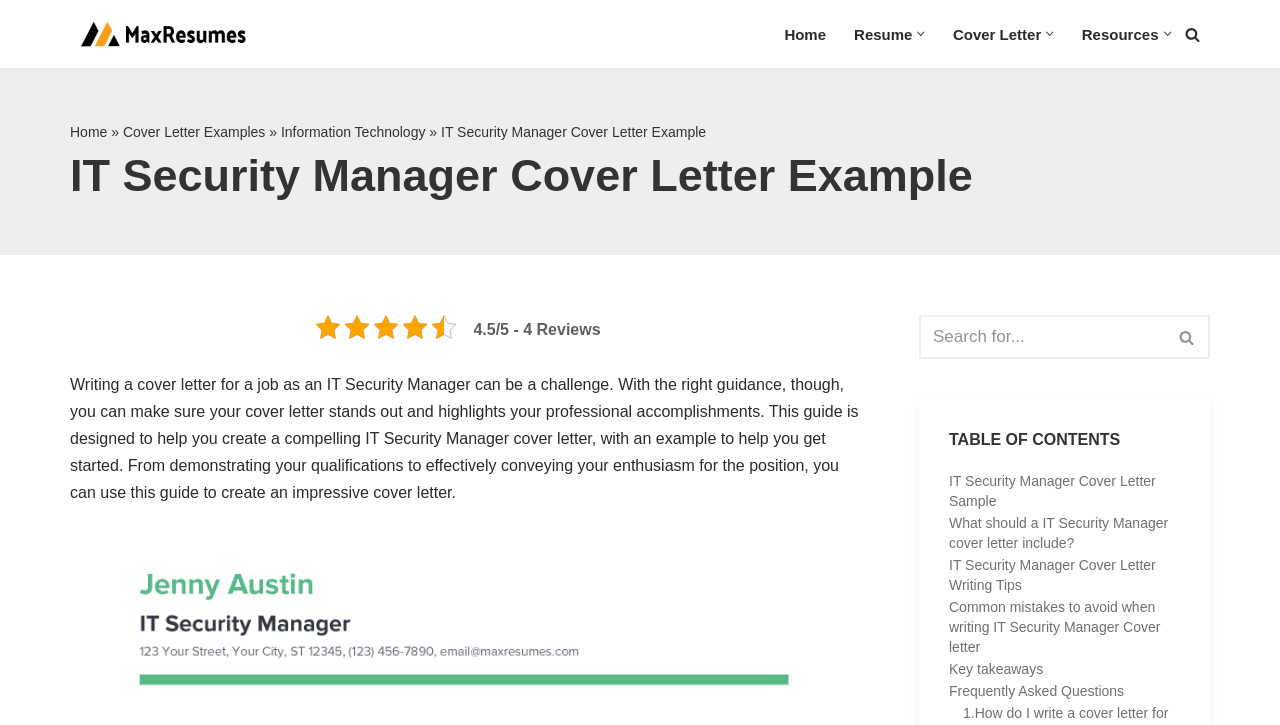Please provide a brief answer to the question using only one word or phrase: 
What is the current page about?

IT Security Manager Cover Letter